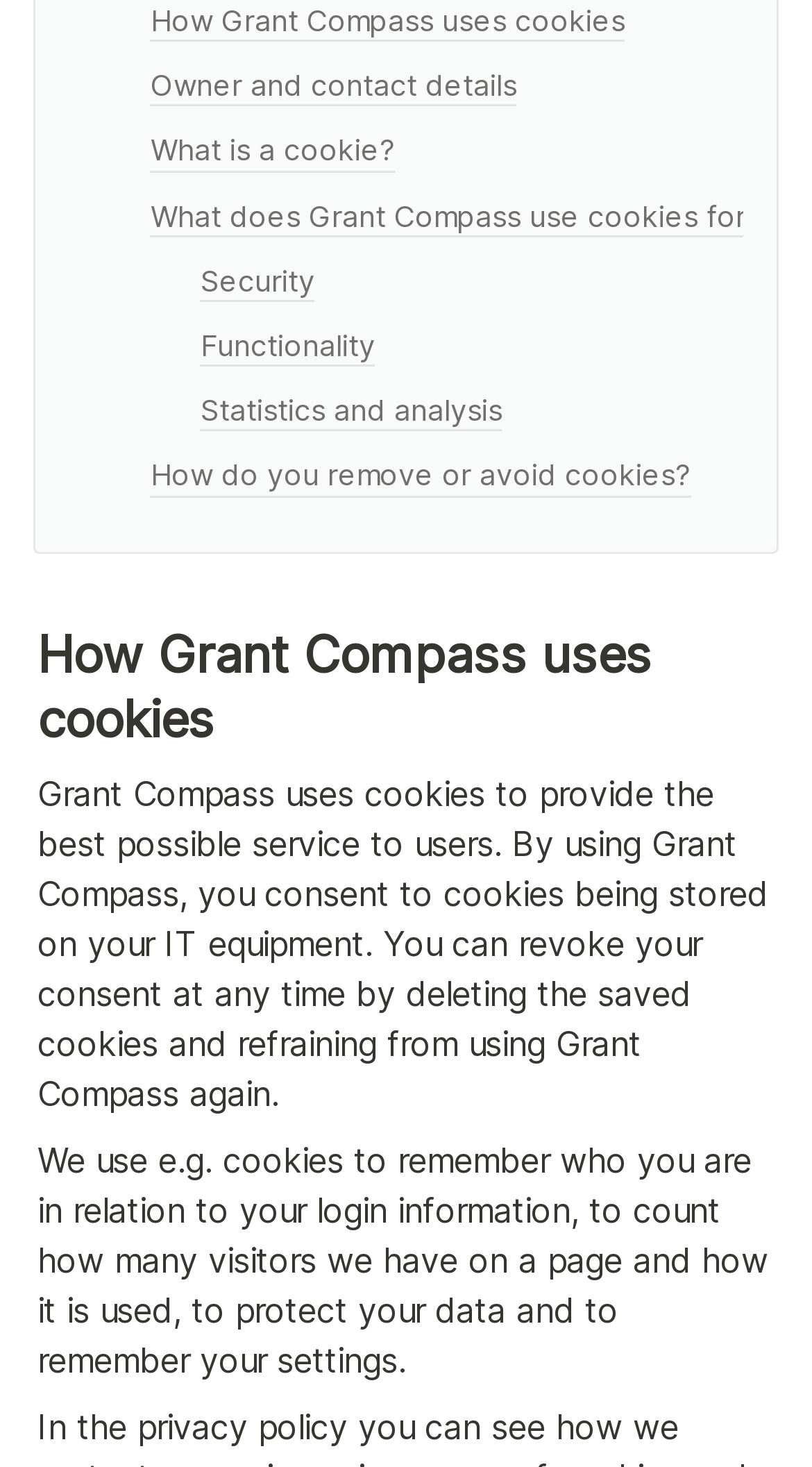Locate the bounding box for the described UI element: "Owner and contact details". Ensure the coordinates are four float numbers between 0 and 1, formatted as [left, top, right, bottom].

[0.17, 0.037, 0.915, 0.081]